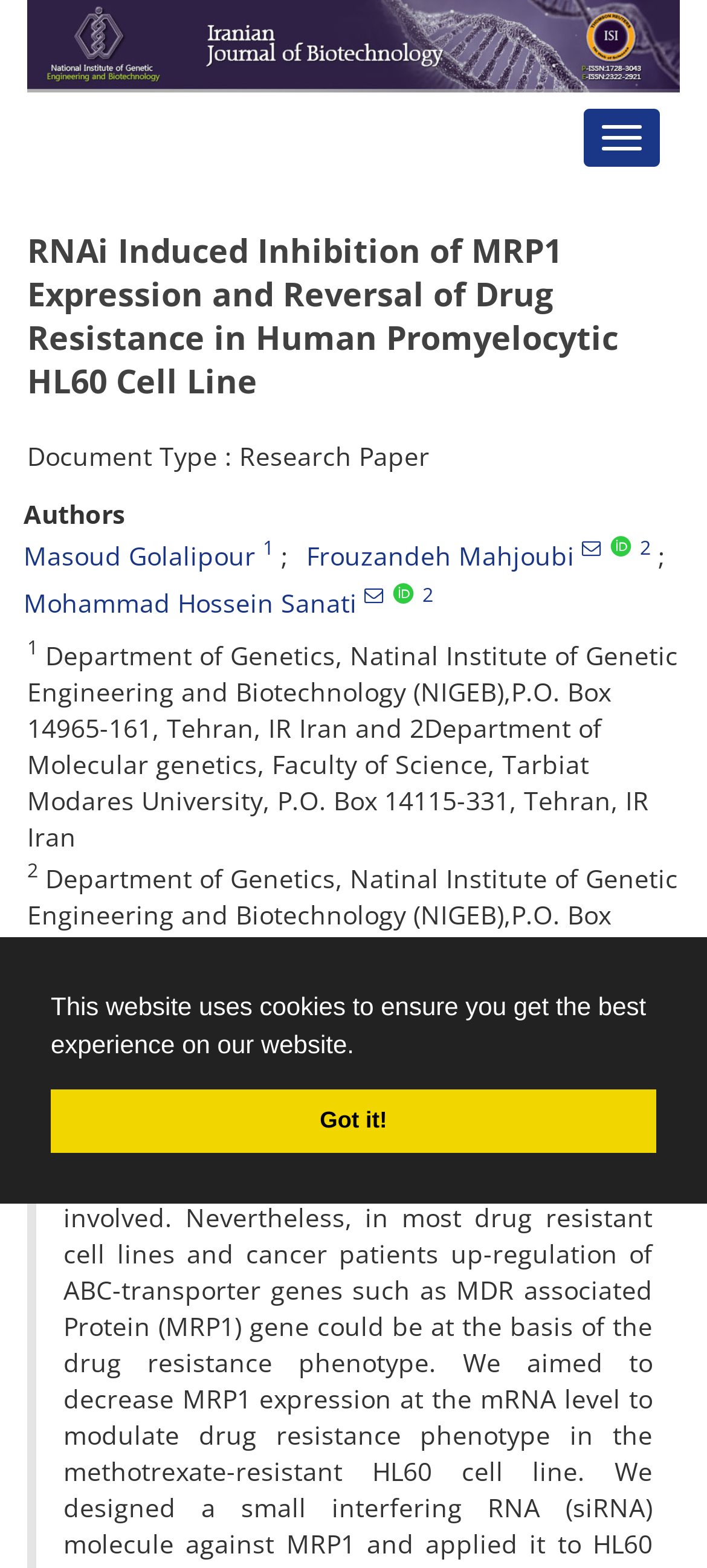Provide your answer in one word or a succinct phrase for the question: 
How many authors are listed on this webpage?

3